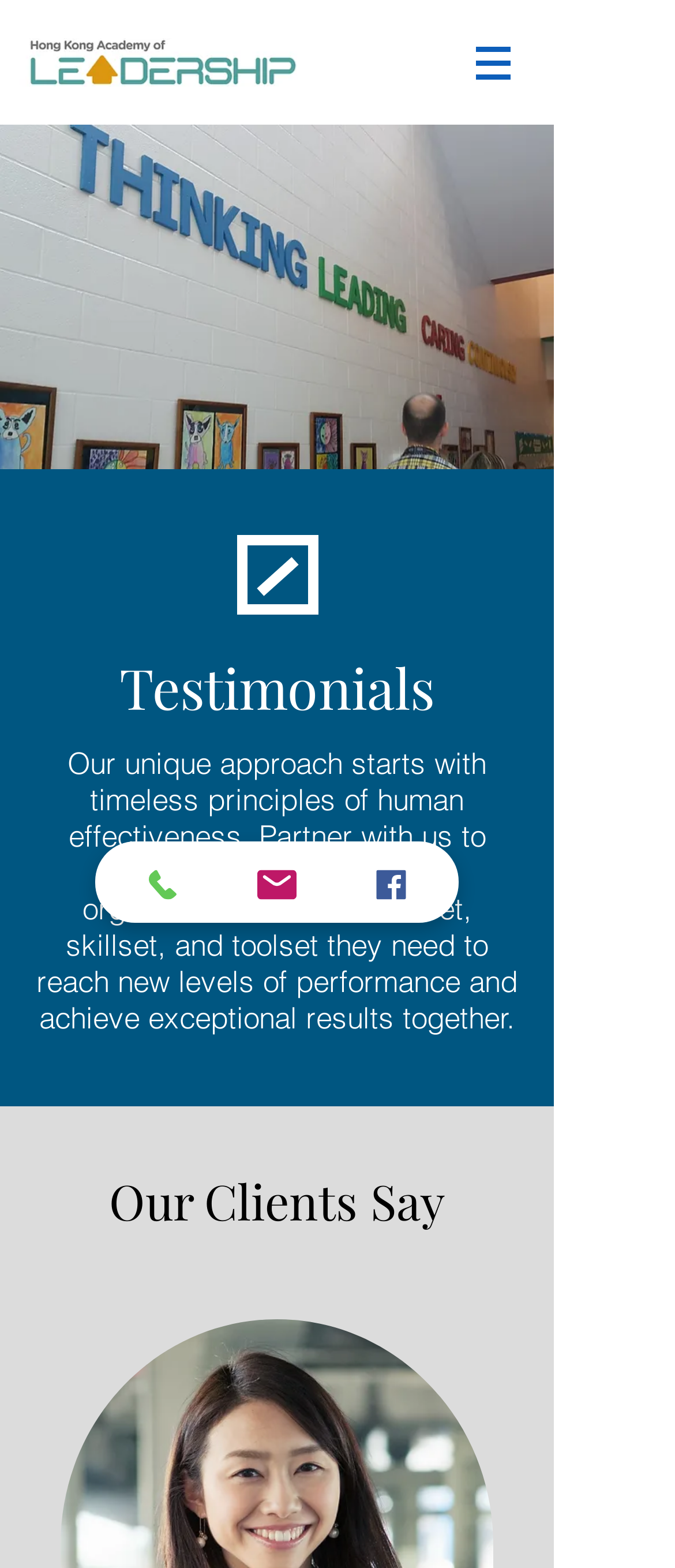How many social media links are there?
Based on the image, answer the question with a single word or brief phrase.

One